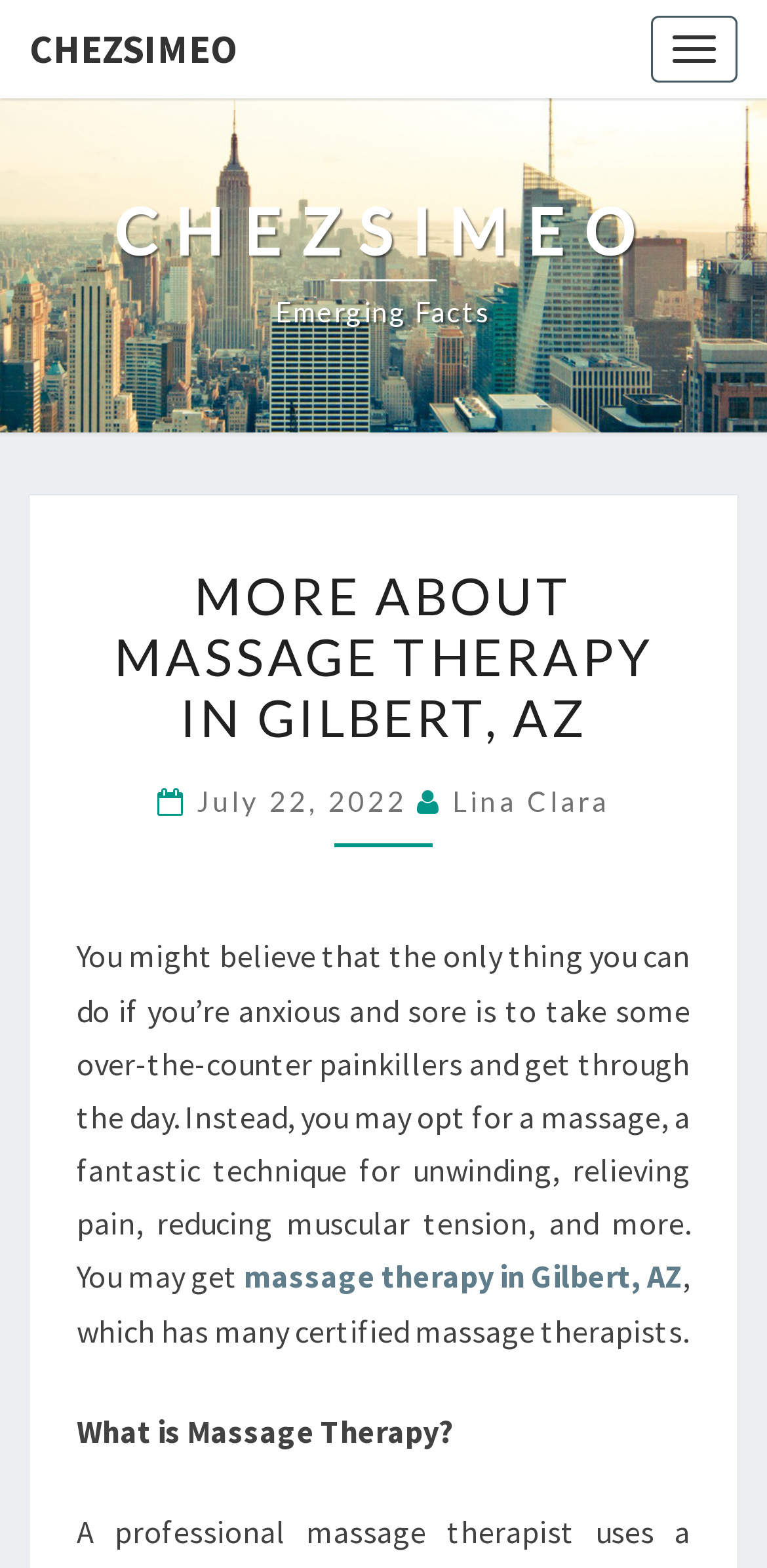Given the content of the image, can you provide a detailed answer to the question?
What can be found in Gilbert, AZ?

The webpage mentions that 'You may get massage therapy in Gilbert, AZ, which has many certified massage therapists', suggesting that certified massage therapists can be found in Gilbert, AZ.